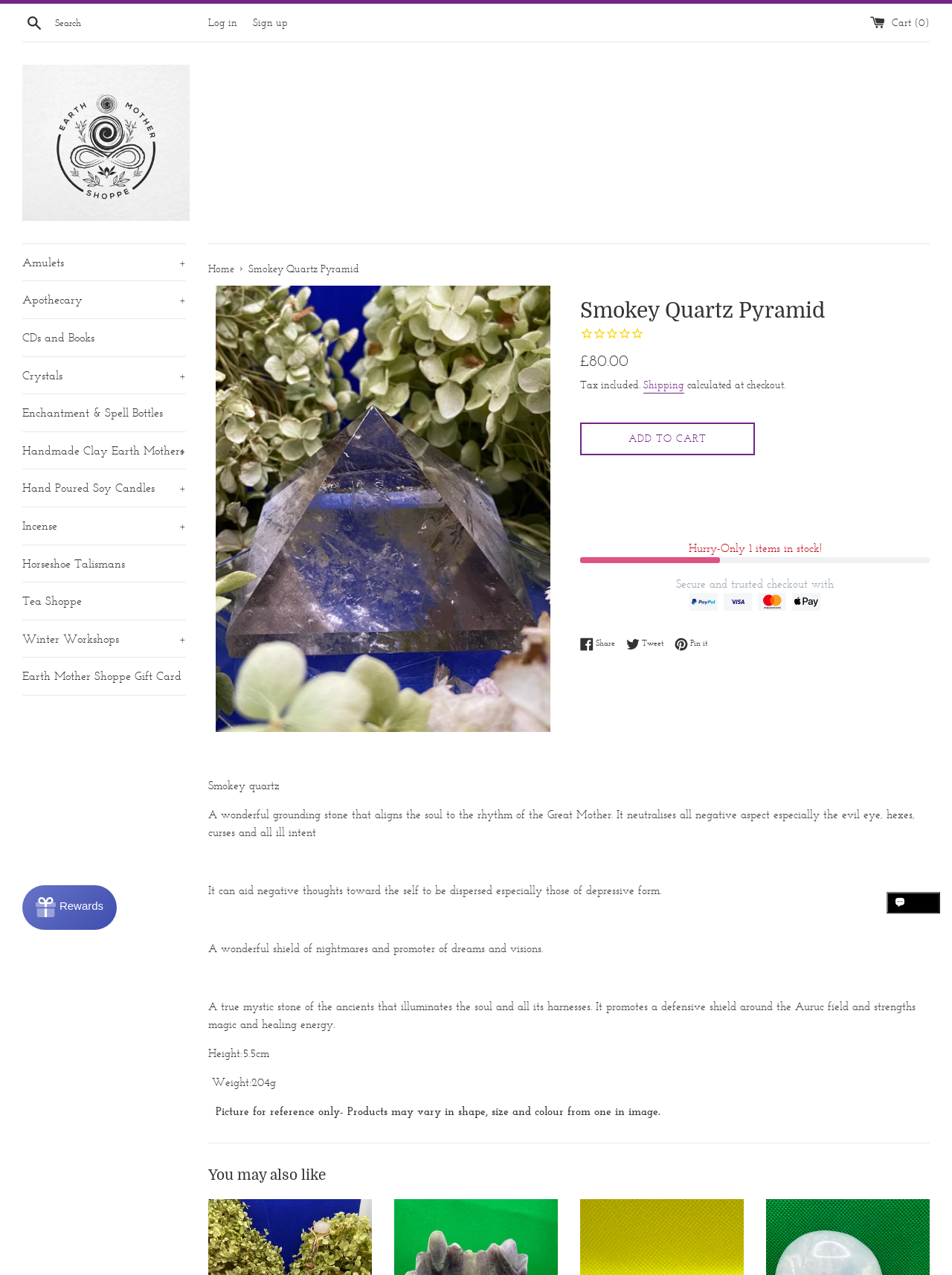Could you provide the bounding box coordinates for the portion of the screen to click to complete this instruction: "Log in to your account"?

[0.219, 0.013, 0.249, 0.022]